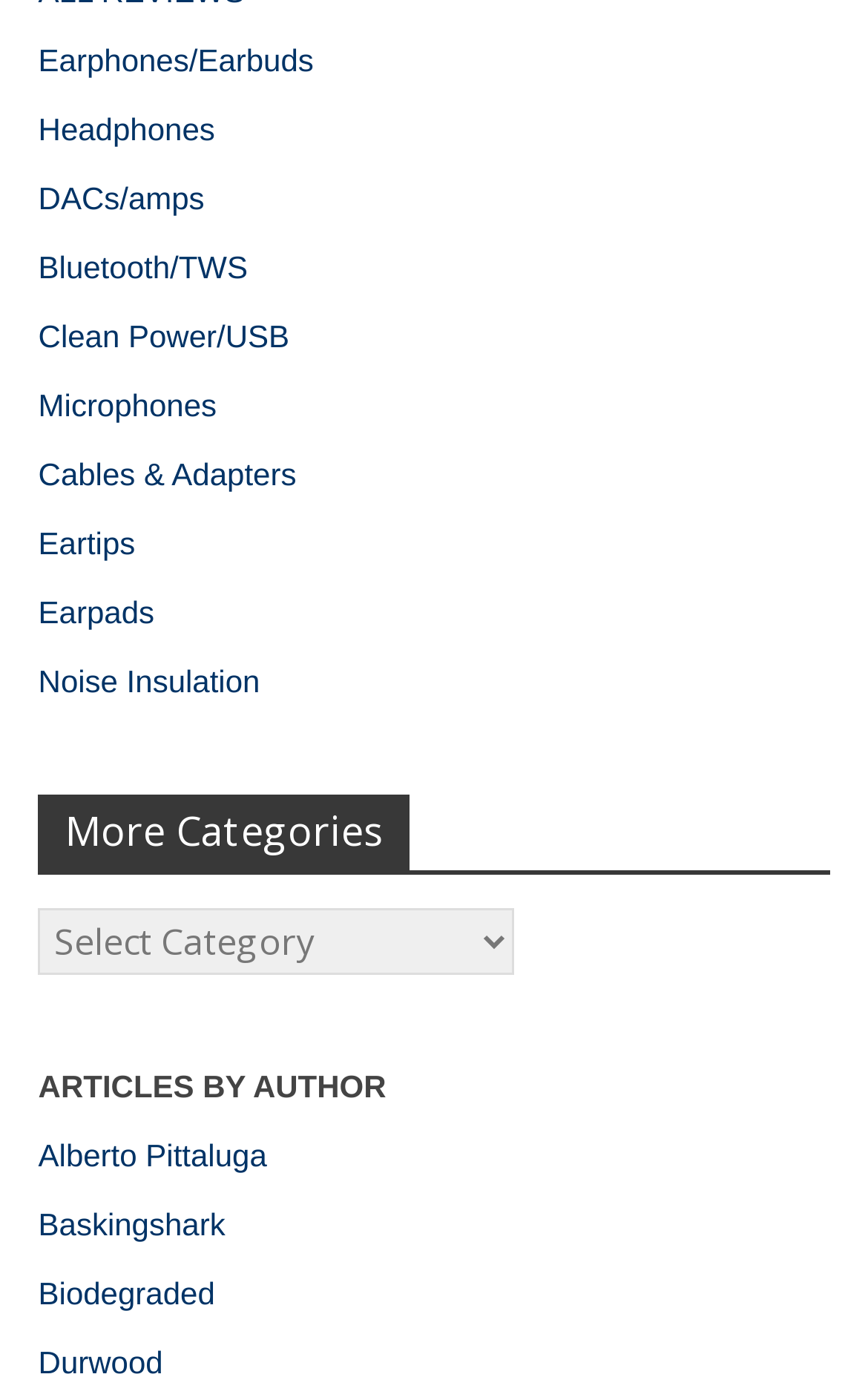What are the categories of audio products? Please answer the question using a single word or phrase based on the image.

Earphones, Headphones, etc.